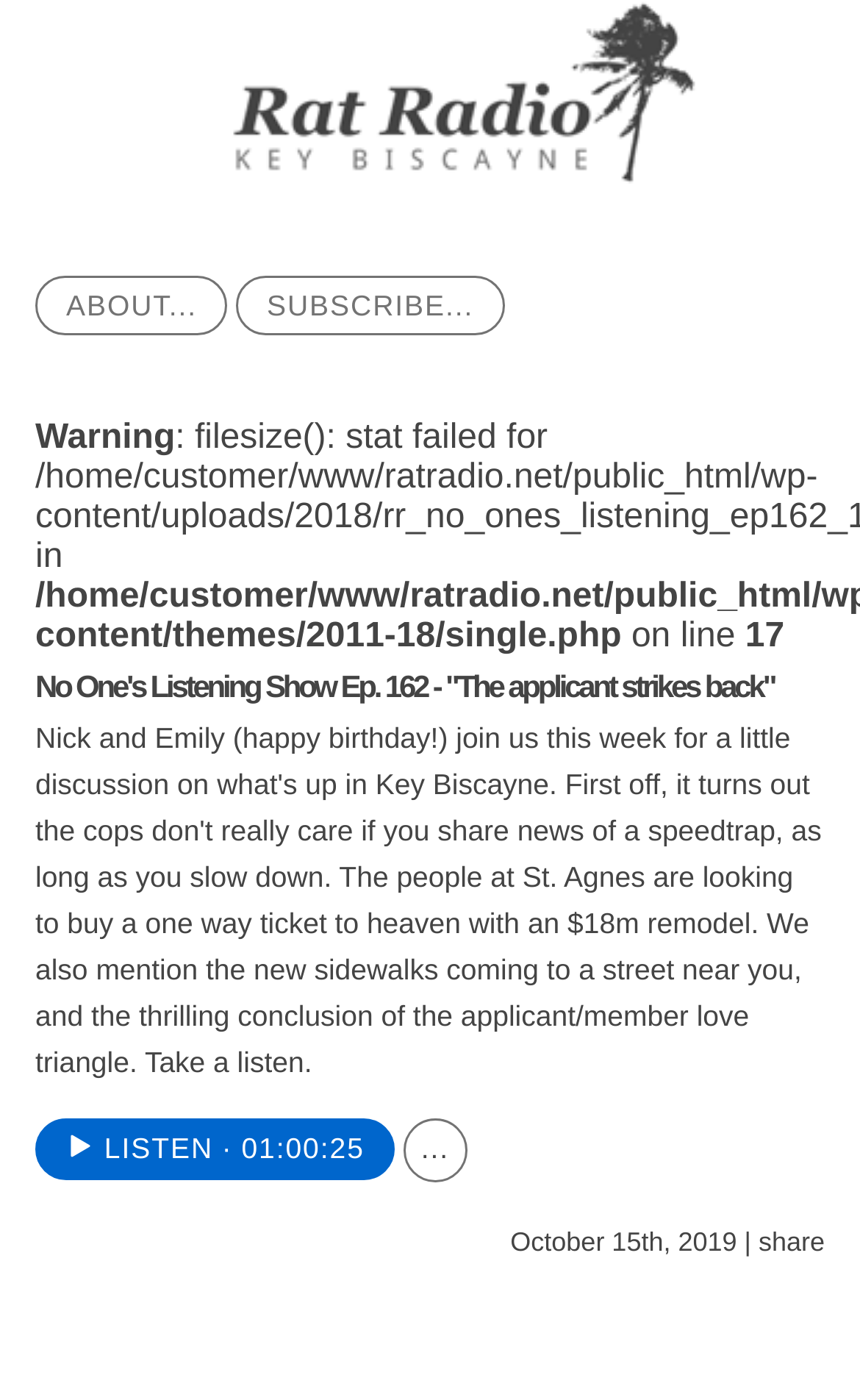Locate the UI element that matches the description Listen · 01:00:25 in the webpage screenshot. Return the bounding box coordinates in the format (top-left x, top-left y, bottom-right x, bottom-right y), with values ranging from 0 to 1.

[0.041, 0.798, 0.46, 0.843]